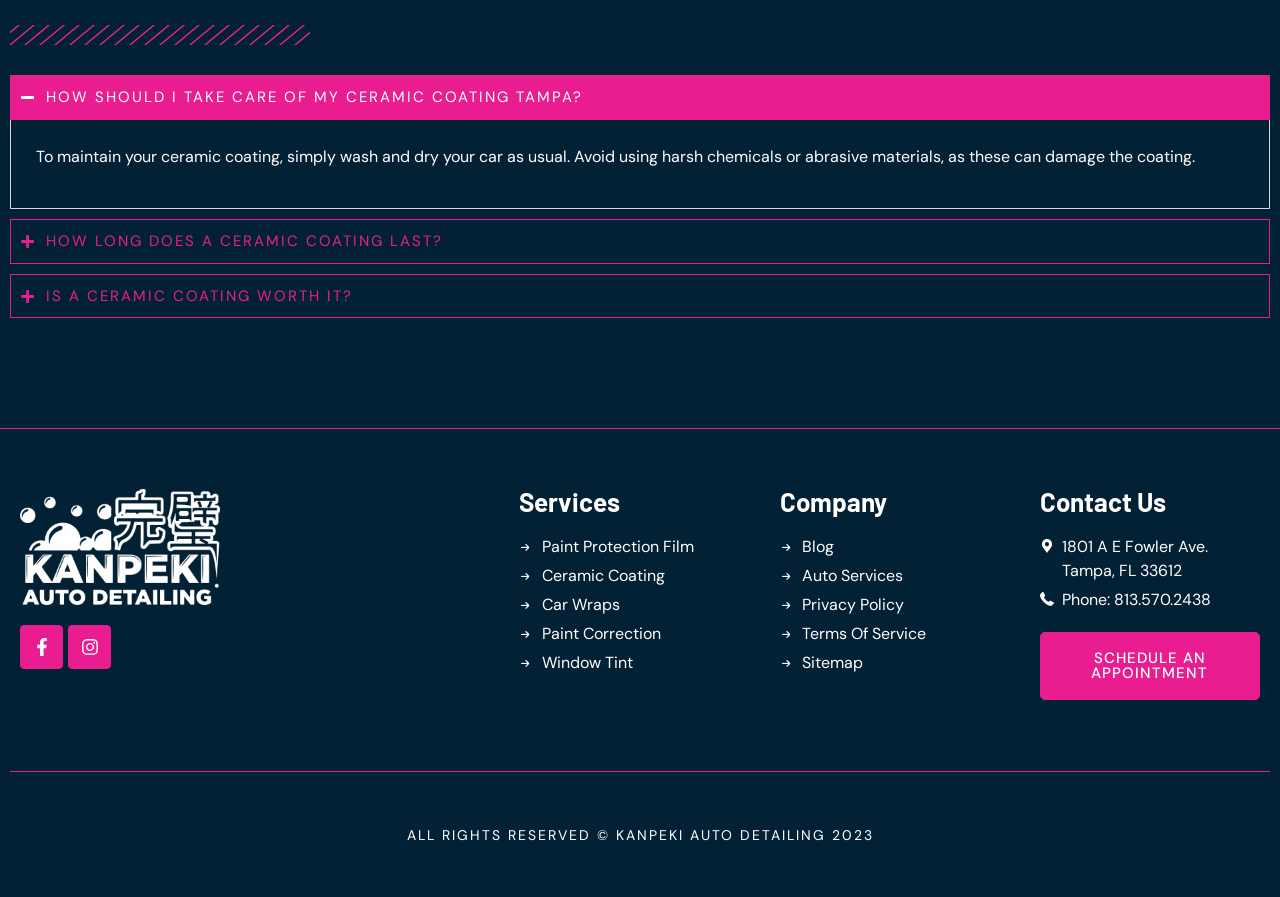Identify the bounding box coordinates of the region that should be clicked to execute the following instruction: "Click on Mission Possible".

None